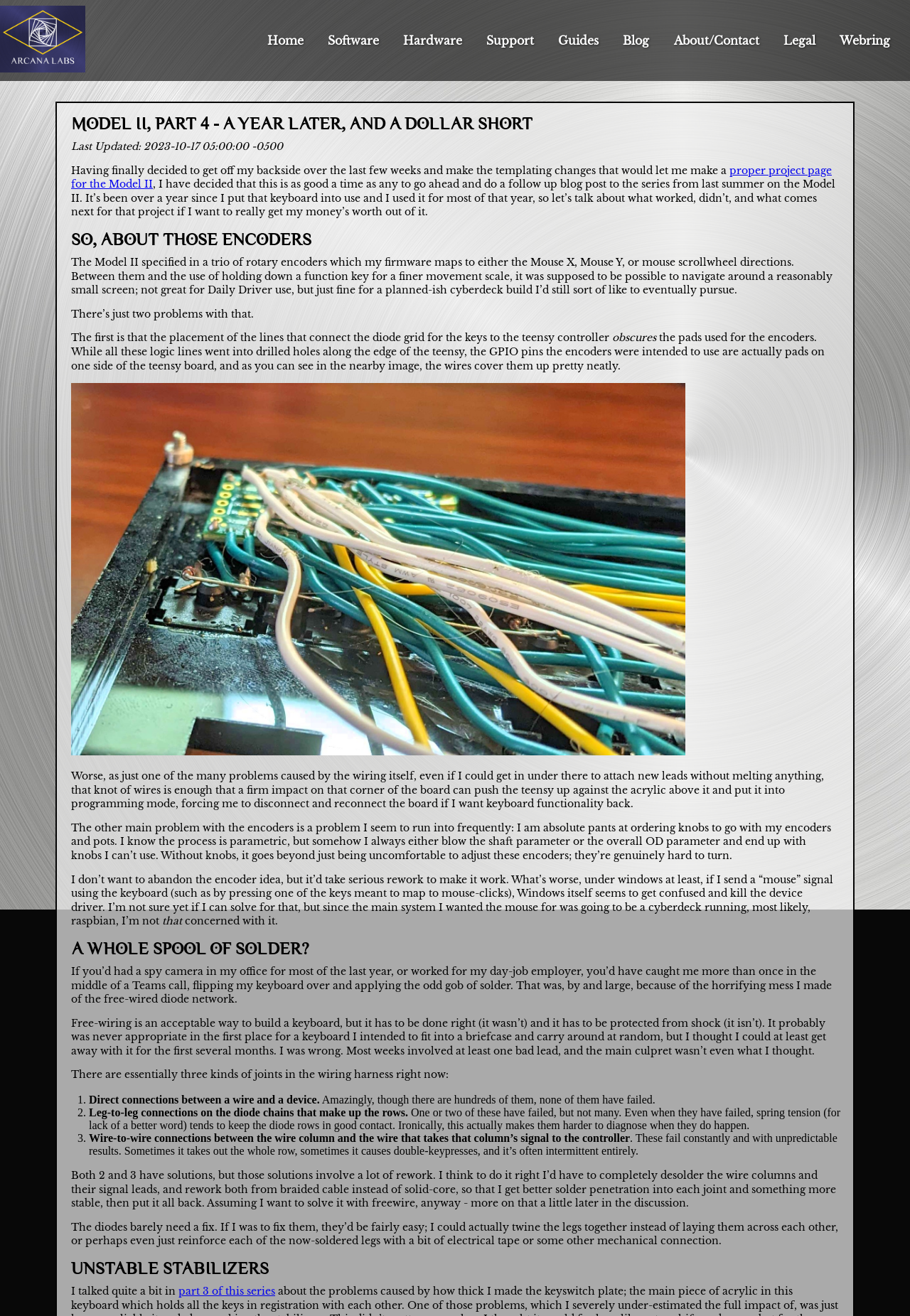Carefully examine the image and provide an in-depth answer to the question: How many images are in the blog post?

I scanned the blog post and found two images, one is a photograph of the issue with the wiring, and the other is not described.